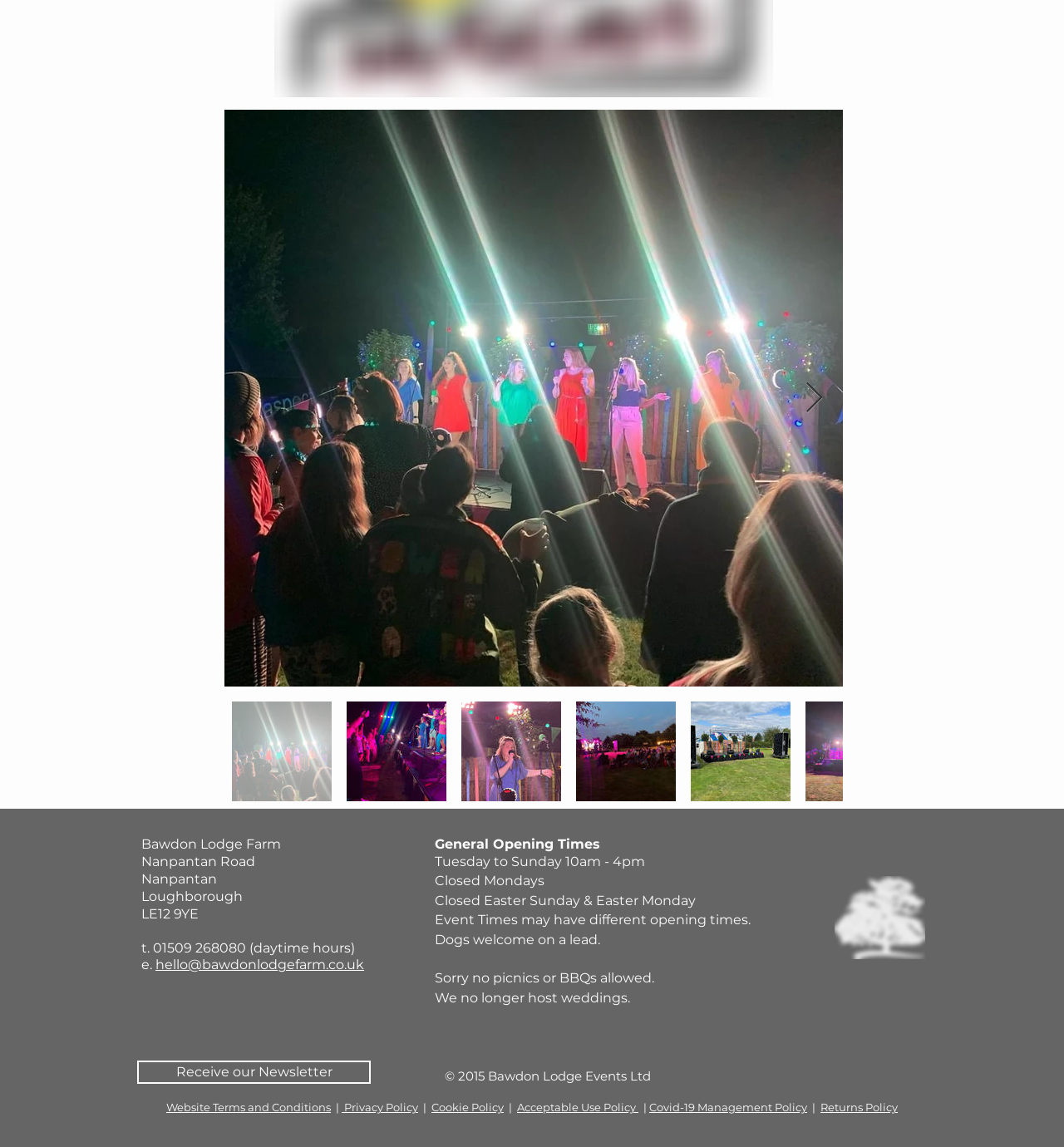Calculate the bounding box coordinates for the UI element based on the following description: "aria-label="Facebook"". Ensure the coordinates are four float numbers between 0 and 1, i.e., [left, top, right, bottom].

[0.727, 0.728, 0.751, 0.75]